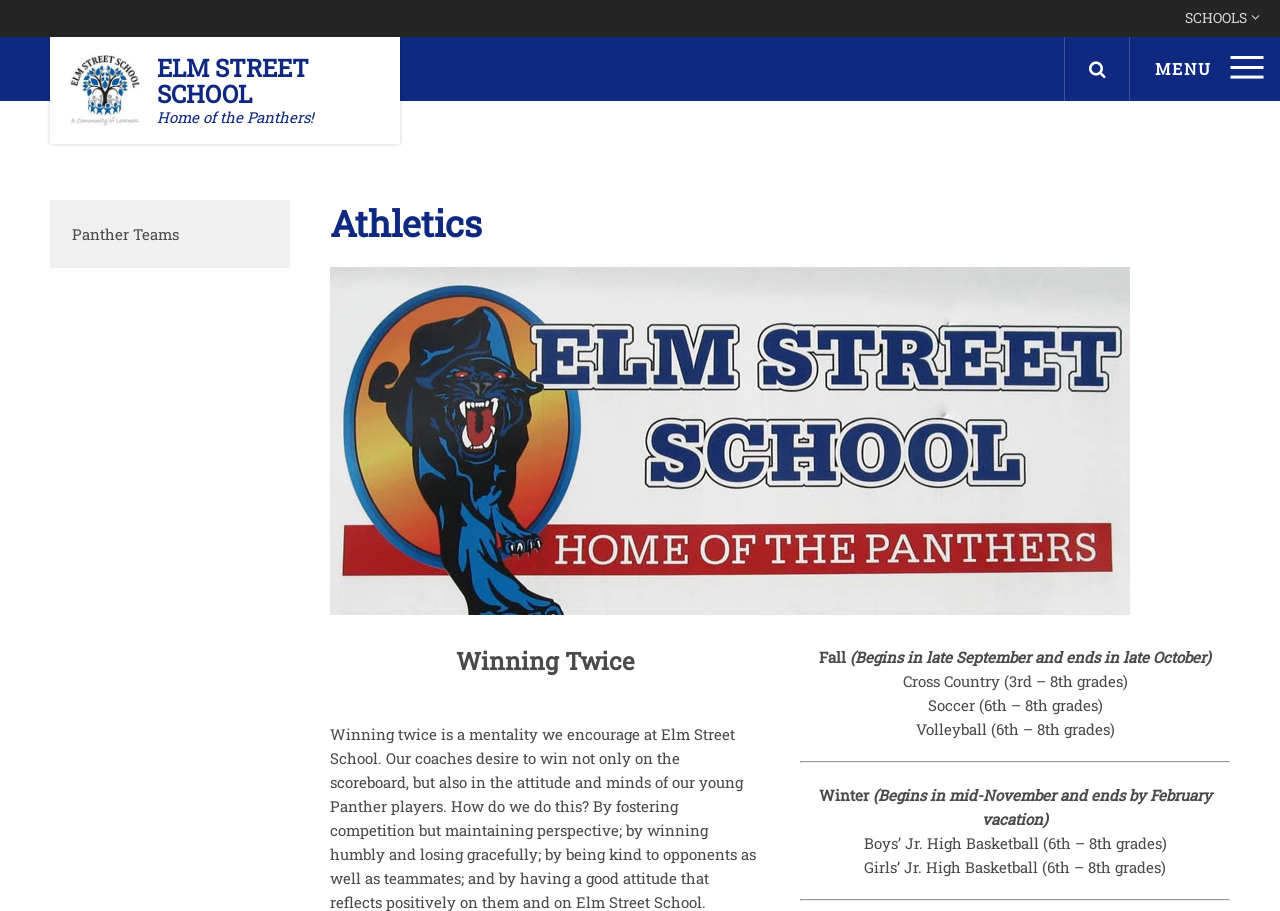What is the name of the basketball teams?
We need a detailed and meticulous answer to the question.

The answer can be found in the static text elements with the text 'Boys' Jr. High Basketball' and 'Girls' Jr. High Basketball'. These elements are located in the section about sports, indicating that they are the names of the basketball teams.